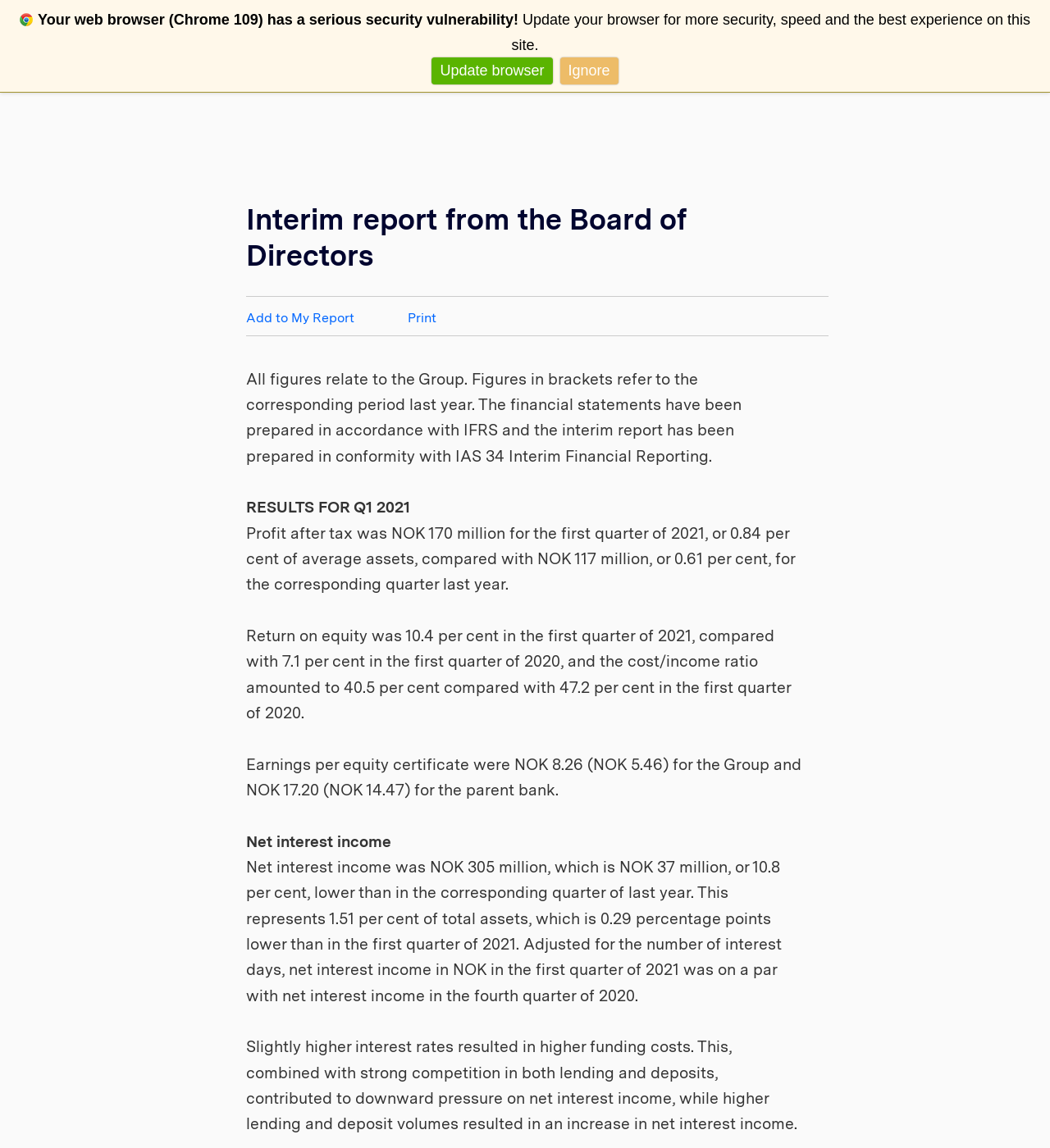Extract the main title from the webpage.

Interim report from the Board of Directors